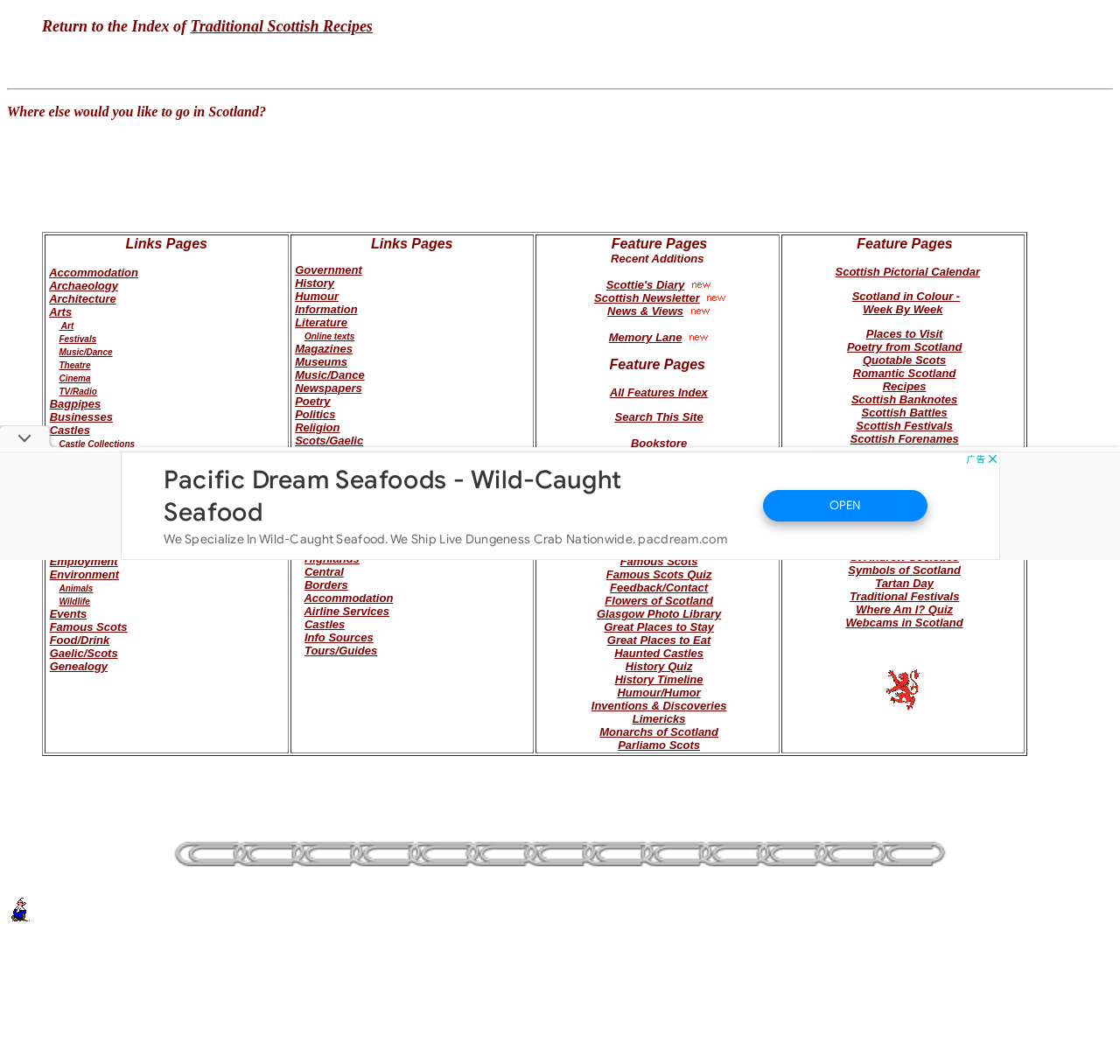From the element description aria-label="Advertisement" name="aswift_5" title="Advertisement", predict the bounding box coordinates of the UI element. The coordinates must be specified in the format (top-left x, top-left y, bottom-right x, bottom-right y) and should be within the 0 to 1 range.

[0.107, 0.424, 0.893, 0.526]